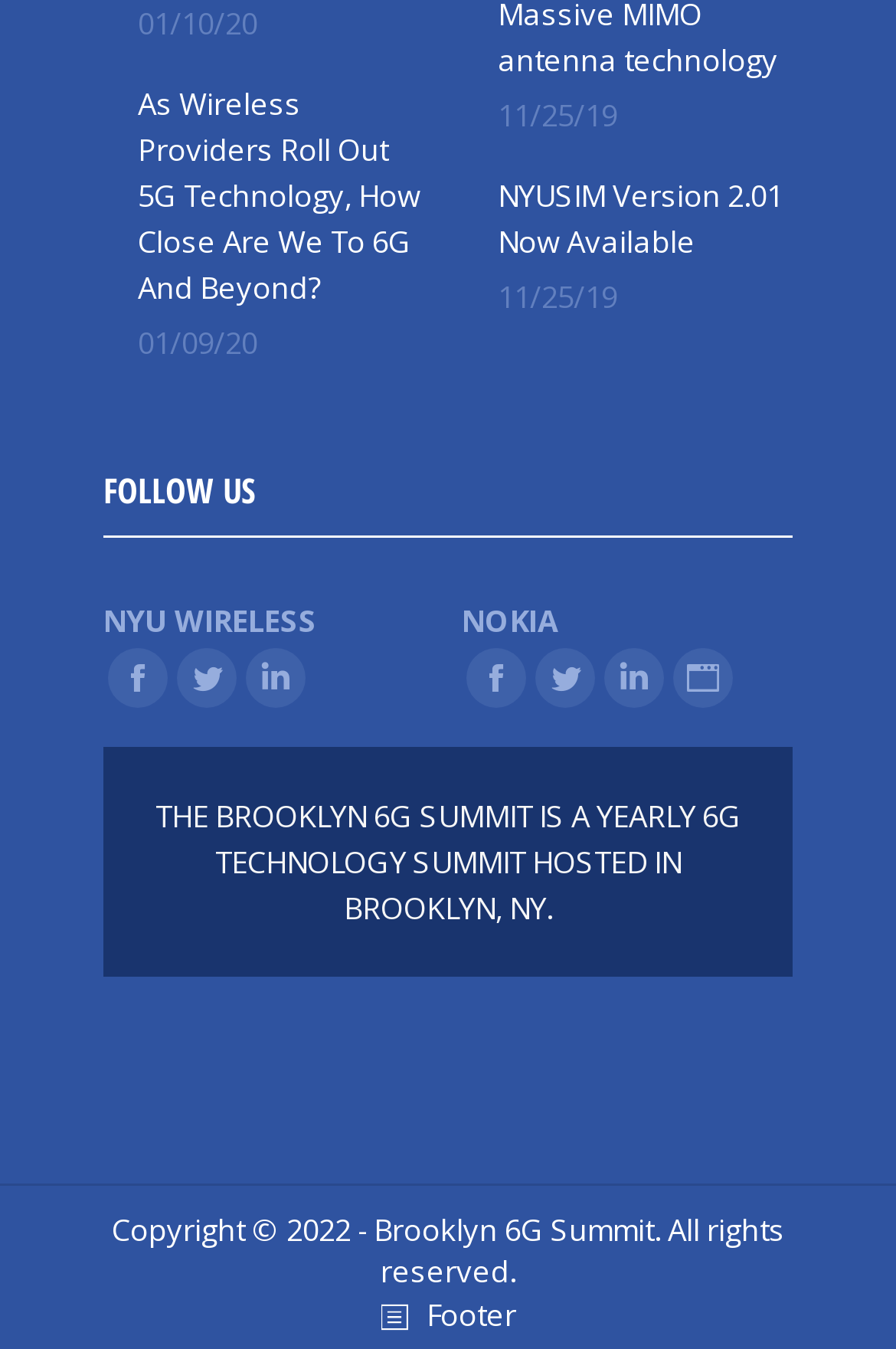Please specify the bounding box coordinates of the clickable region to carry out the following instruction: "Open the dropdown menu". The coordinates should be four float numbers between 0 and 1, in the format [left, top, right, bottom].

[0.424, 0.952, 0.681, 0.999]